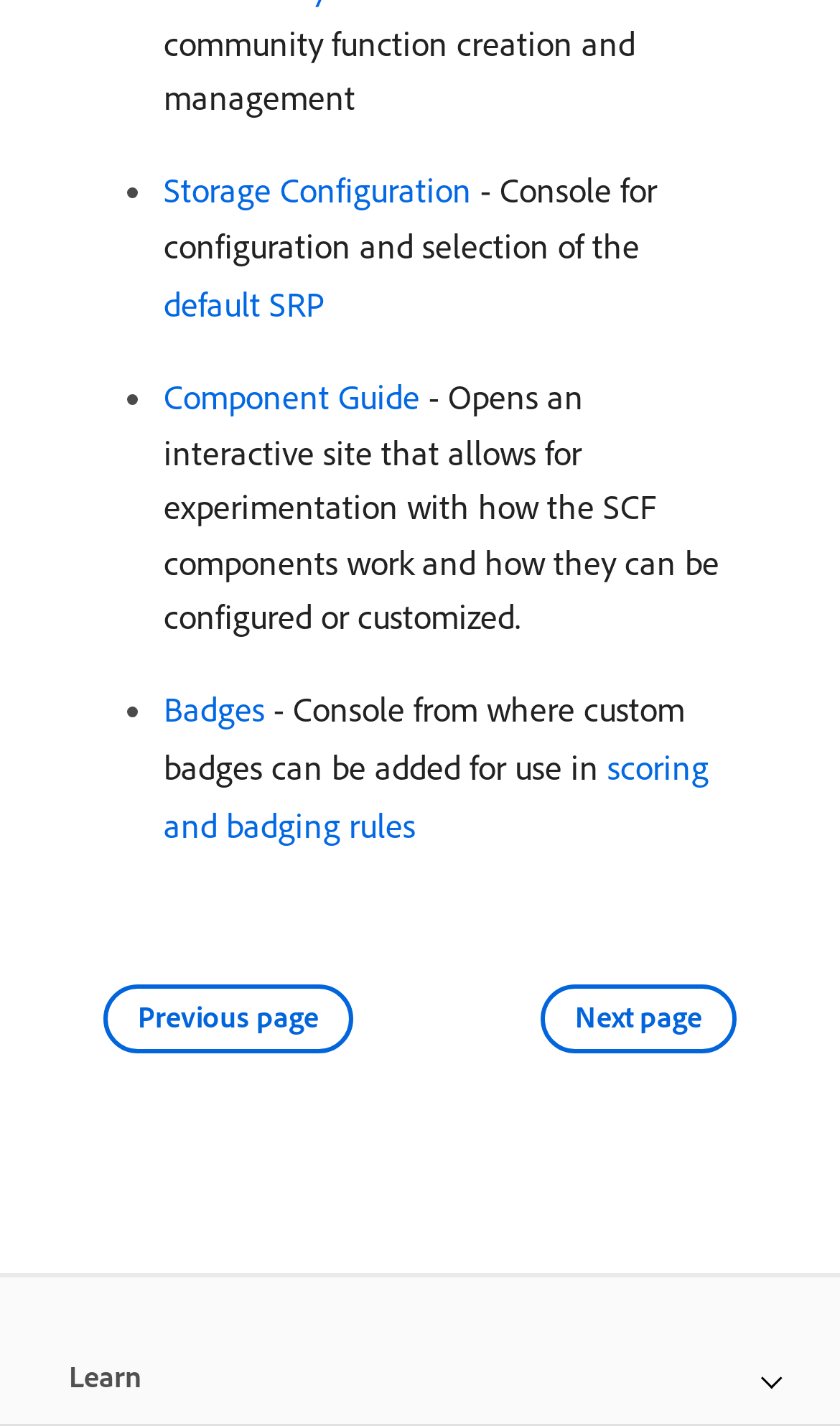Please give a short response to the question using one word or a phrase:
What is the default SRP related to?

storage configuration